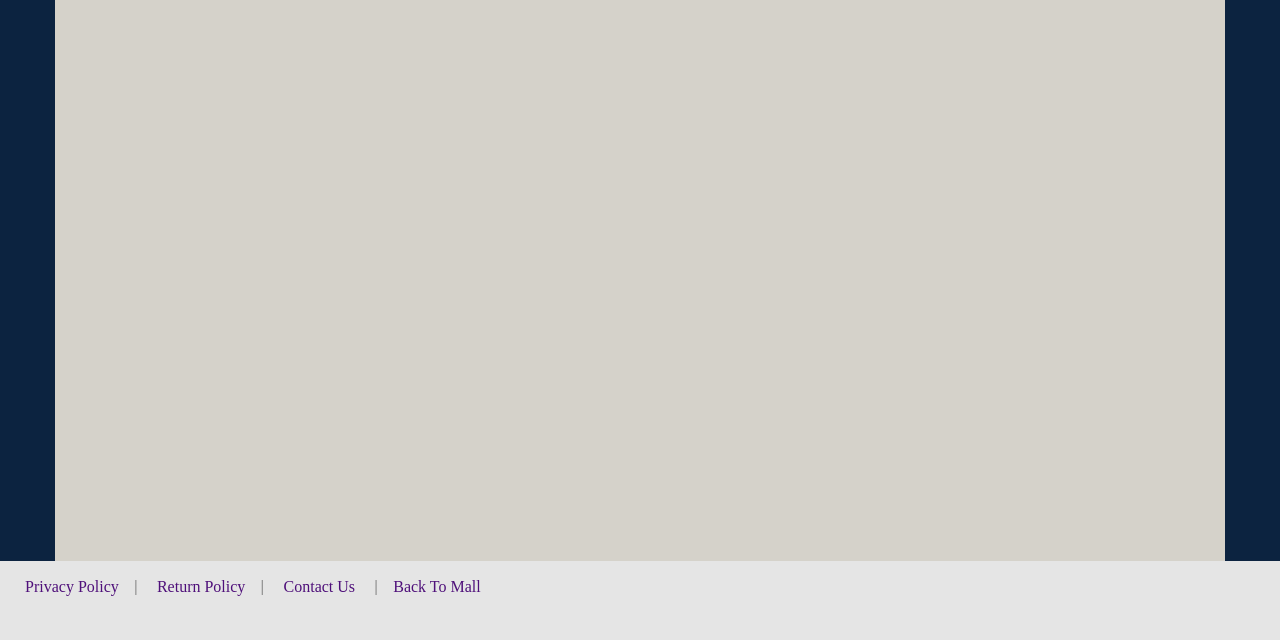Using the format (top-left x, top-left y, bottom-right x, bottom-right y), and given the element description, identify the bounding box coordinates within the screenshot: Privacy Policy

[0.02, 0.903, 0.093, 0.93]